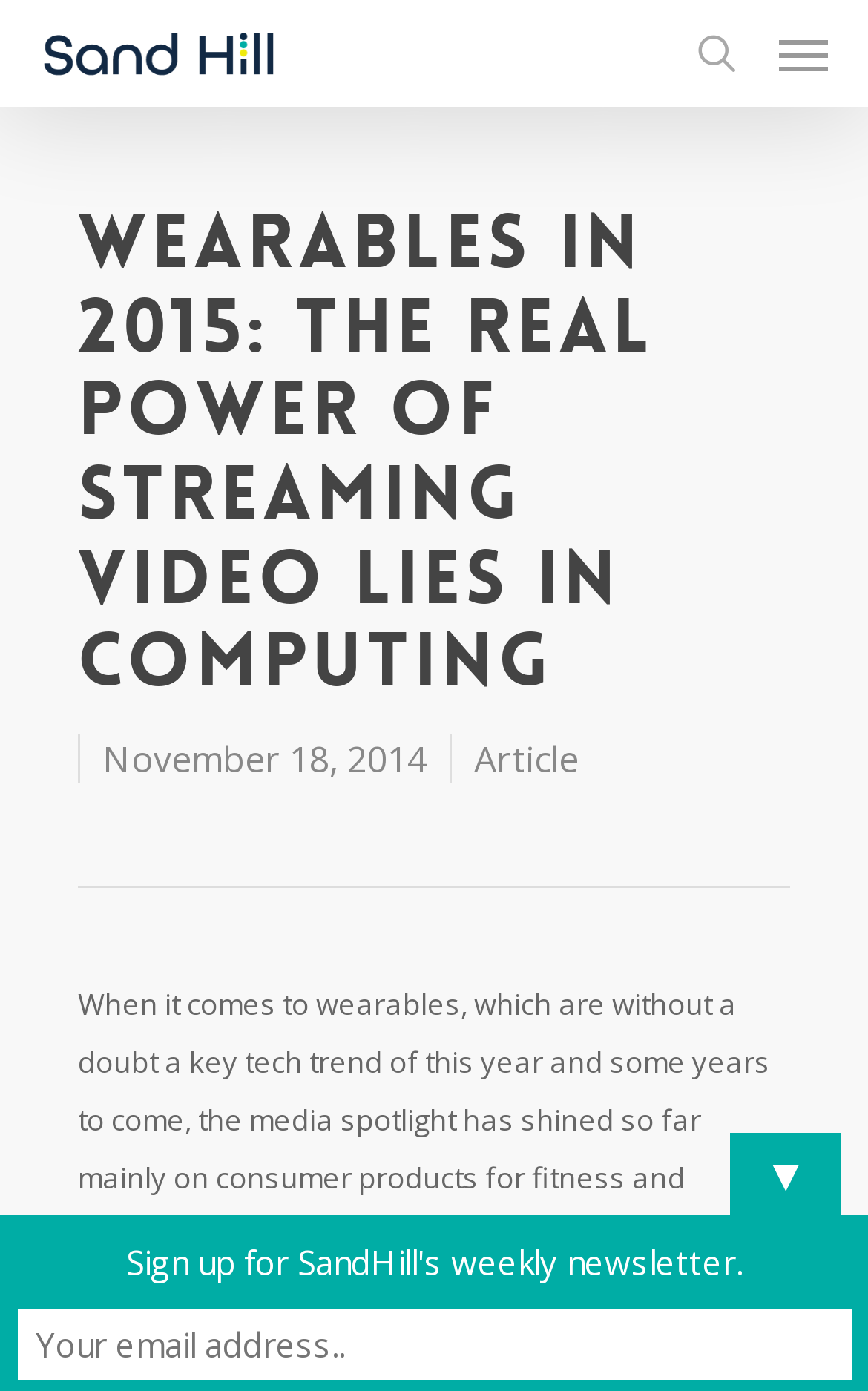Bounding box coordinates are specified in the format (top-left x, top-left y, bottom-right x, bottom-right y). All values are floating point numbers bounded between 0 and 1. Please provide the bounding box coordinate of the region this sentence describes: IPS Theme

None